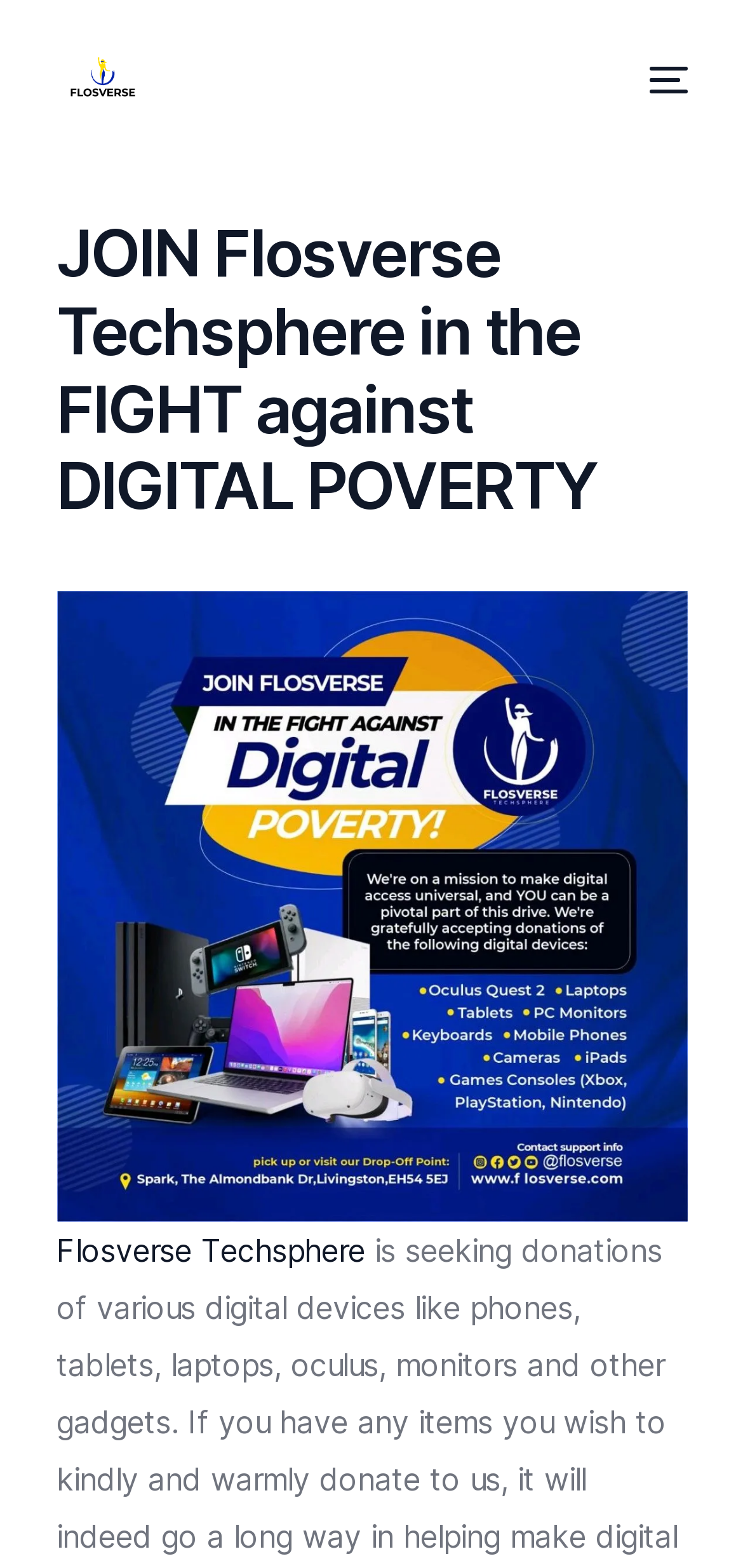What is the position of the 'mobile-menu' button? Please answer the question using a single word or phrase based on the image.

Top-right corner